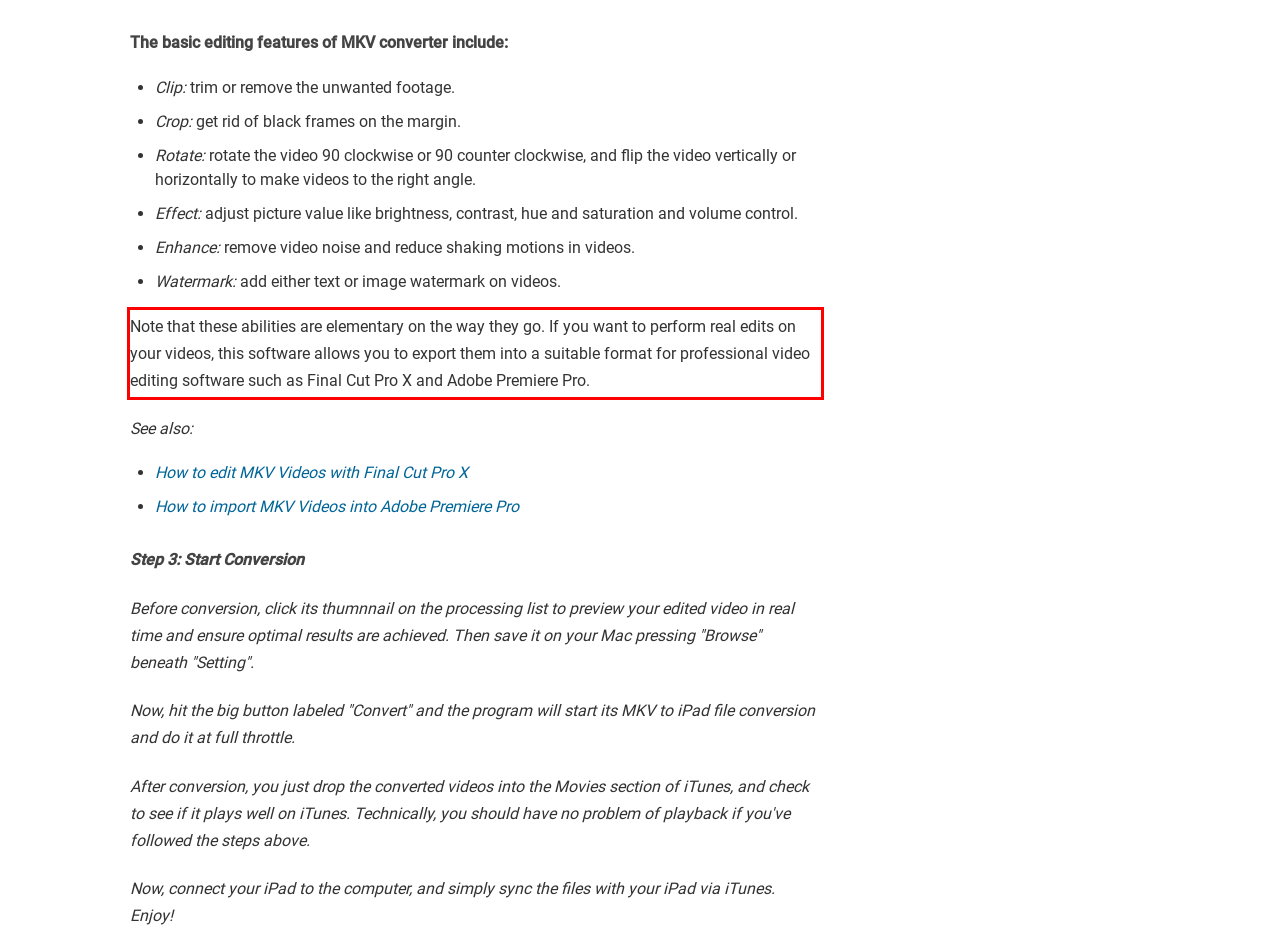You are given a screenshot with a red rectangle. Identify and extract the text within this red bounding box using OCR.

Note that these abilities are elementary on the way they go. If you want to perform real edits on your videos, this software allows you to export them into a suitable format for professional video editing software such as Final Cut Pro X and Adobe Premiere Pro.